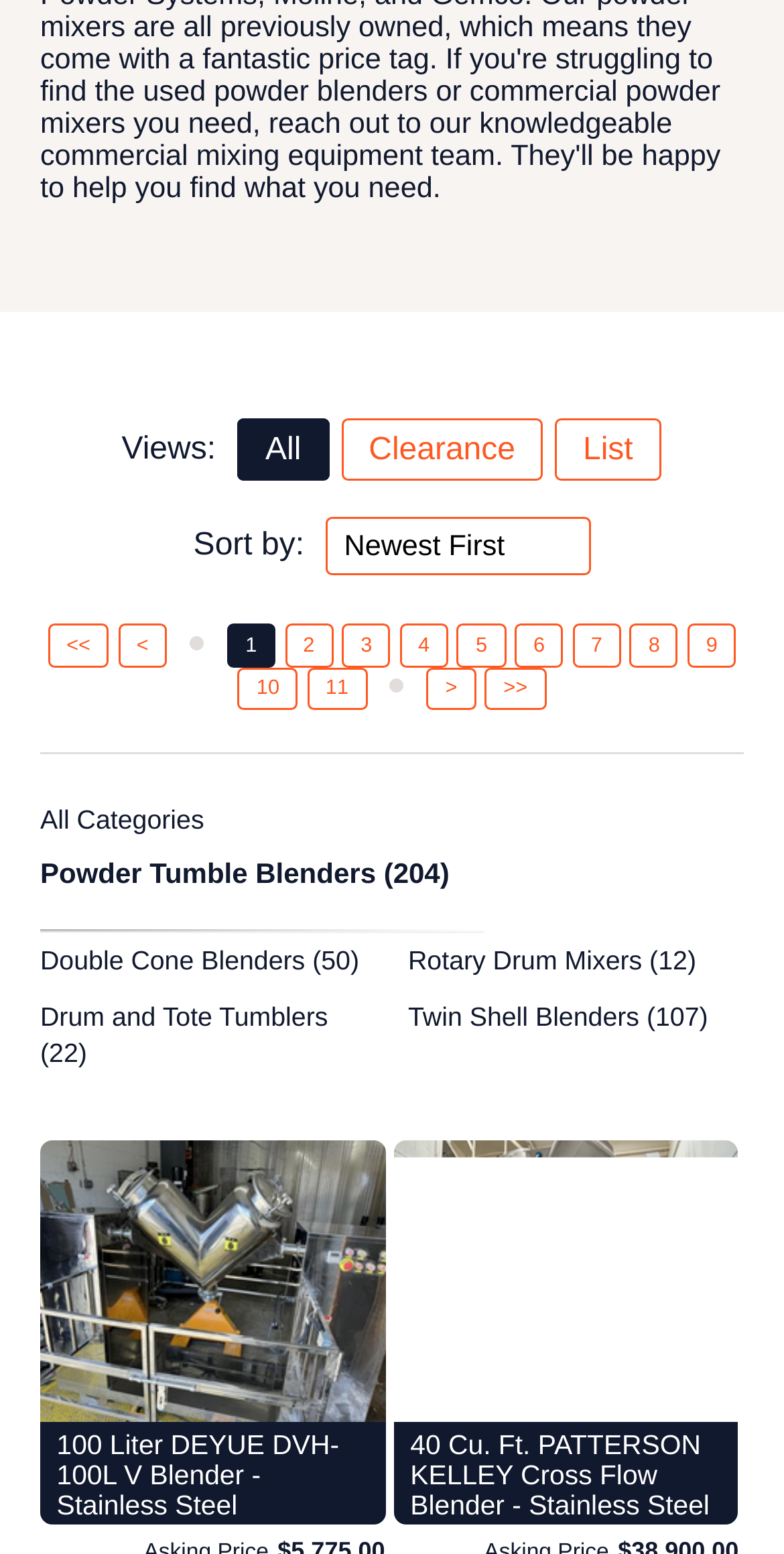Provide a one-word or one-phrase answer to the question:
What is the name of the first product category?

All Categories